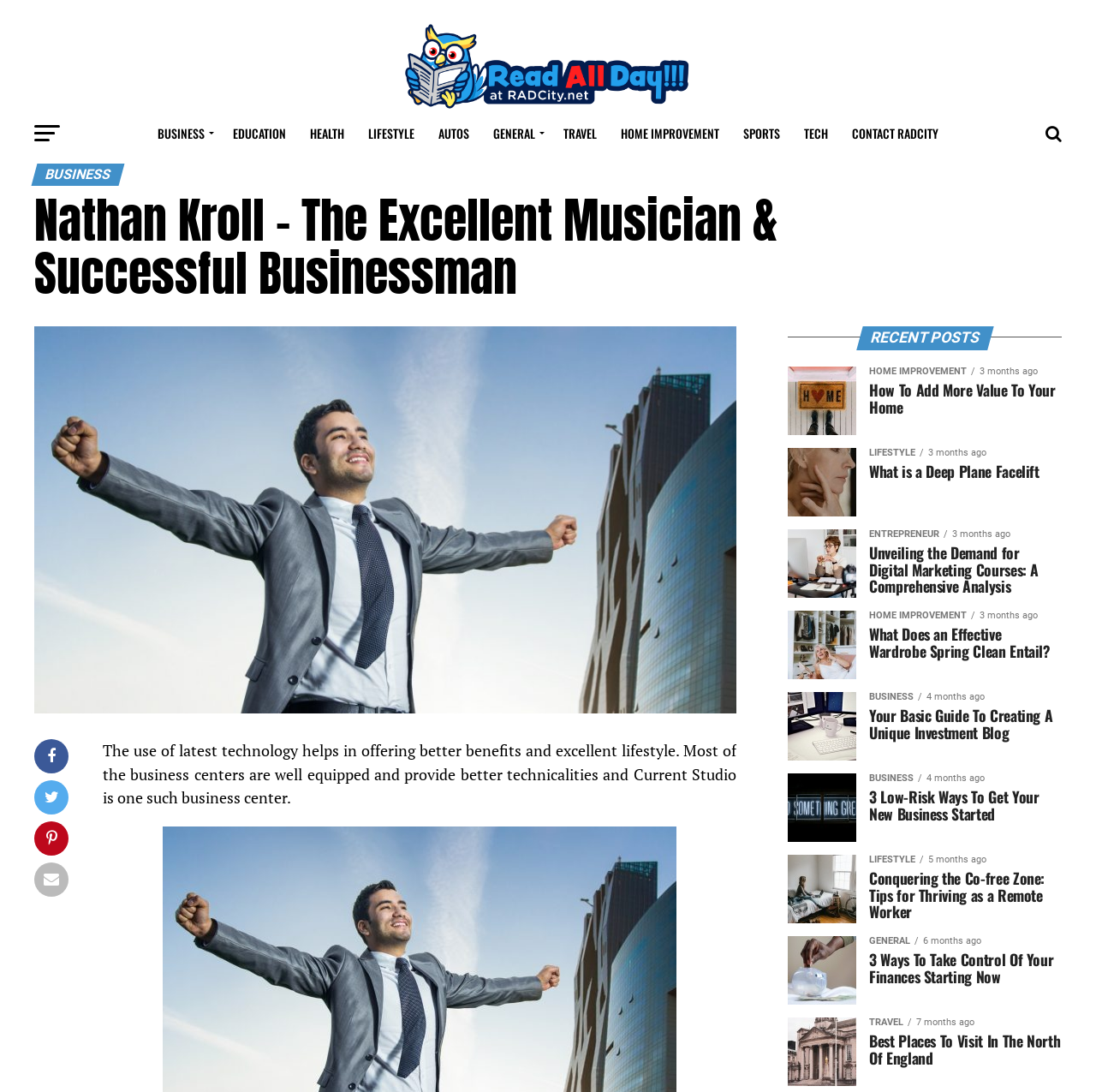Identify the webpage's primary heading and generate its text.

Nathan Kroll – The Excellent Musician & Successful Businessman